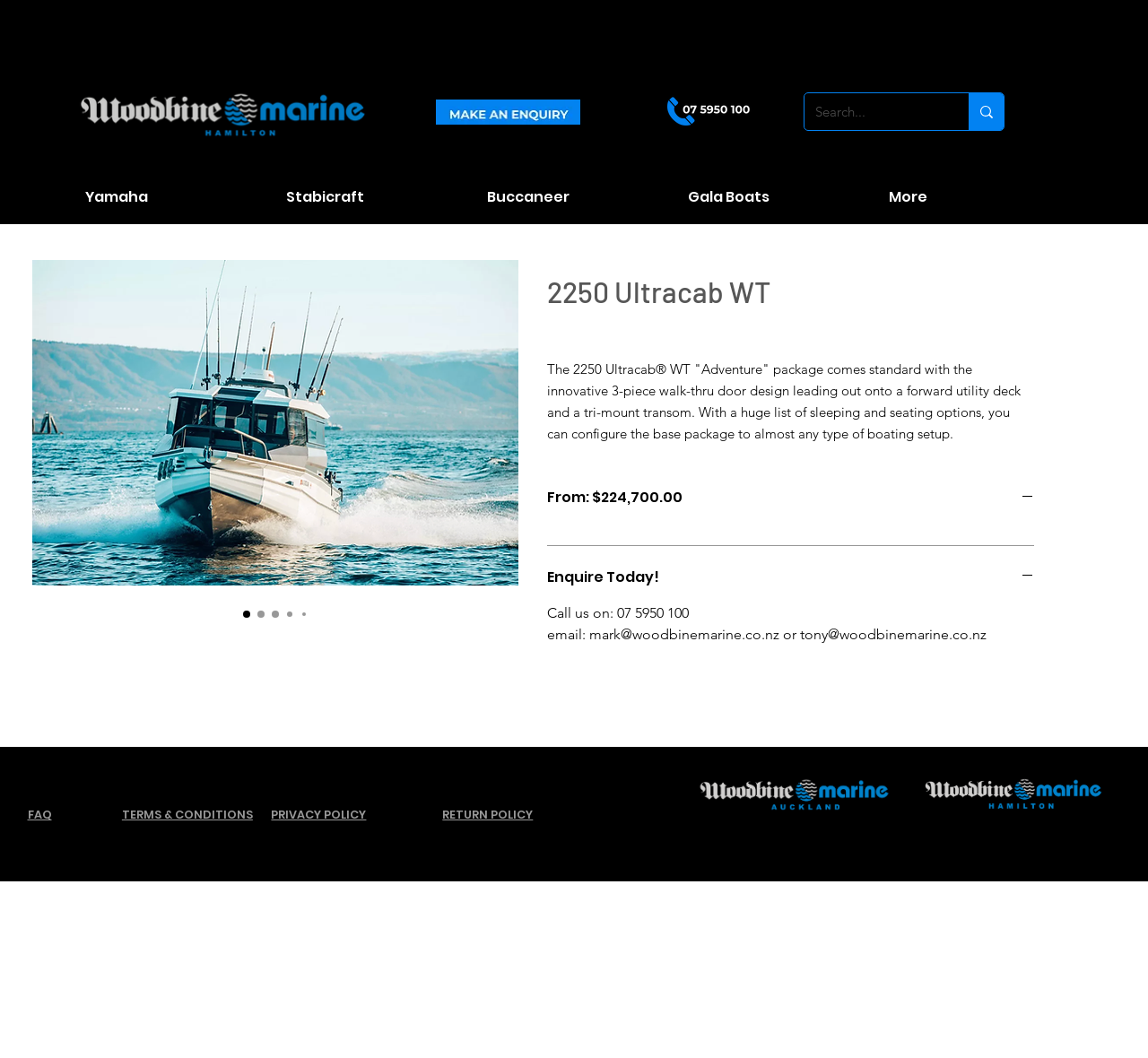Please answer the following query using a single word or phrase: 
How many navigation links are there?

5